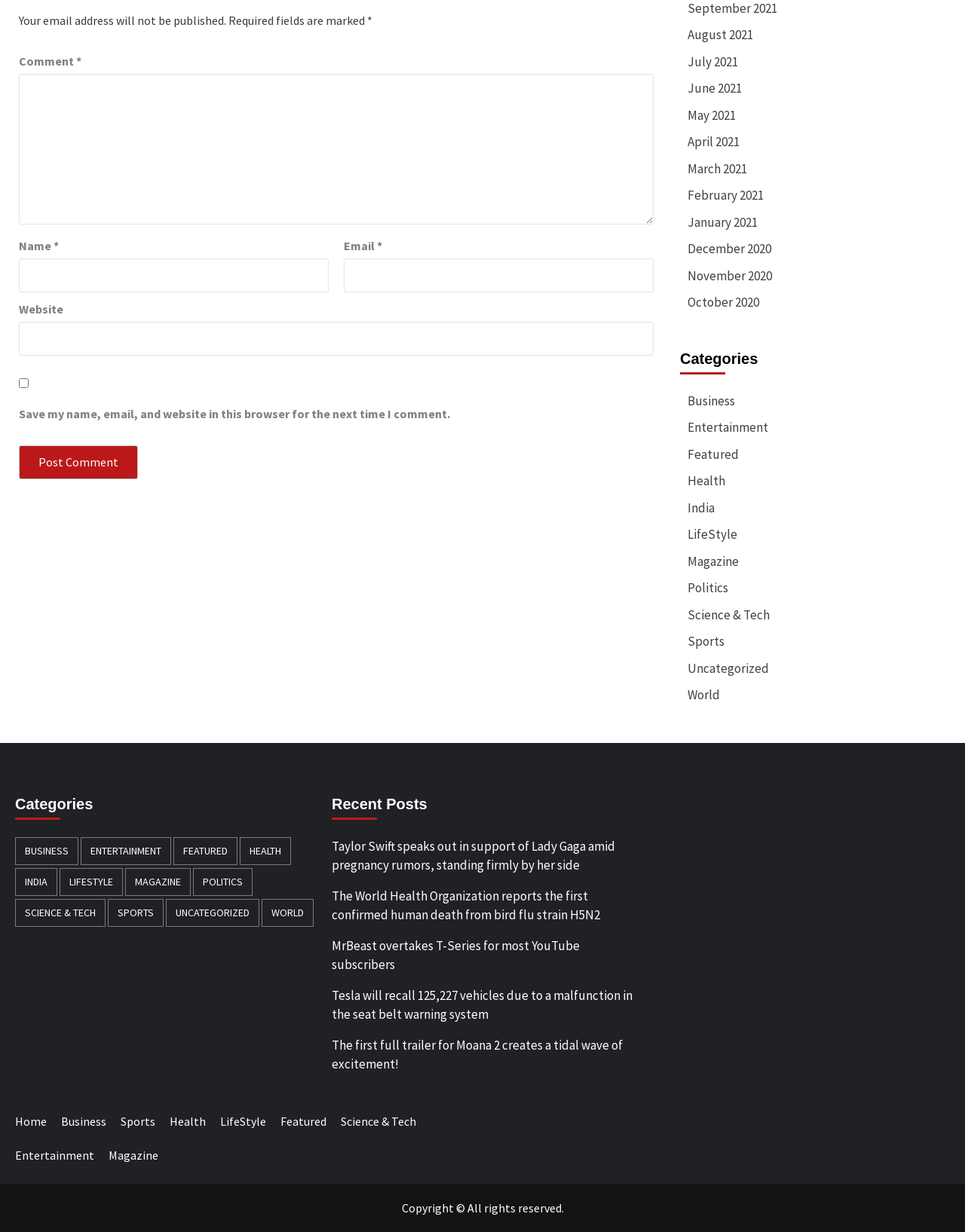What categories are available on this website?
Answer the question in as much detail as possible.

The website has various categories such as Business, Entertainment, Featured, Health, India, LifeStyle, Magazine, Politics, Science & Tech, Sports, Uncategorized, and World, which are listed on the right-hand side of the webpage.